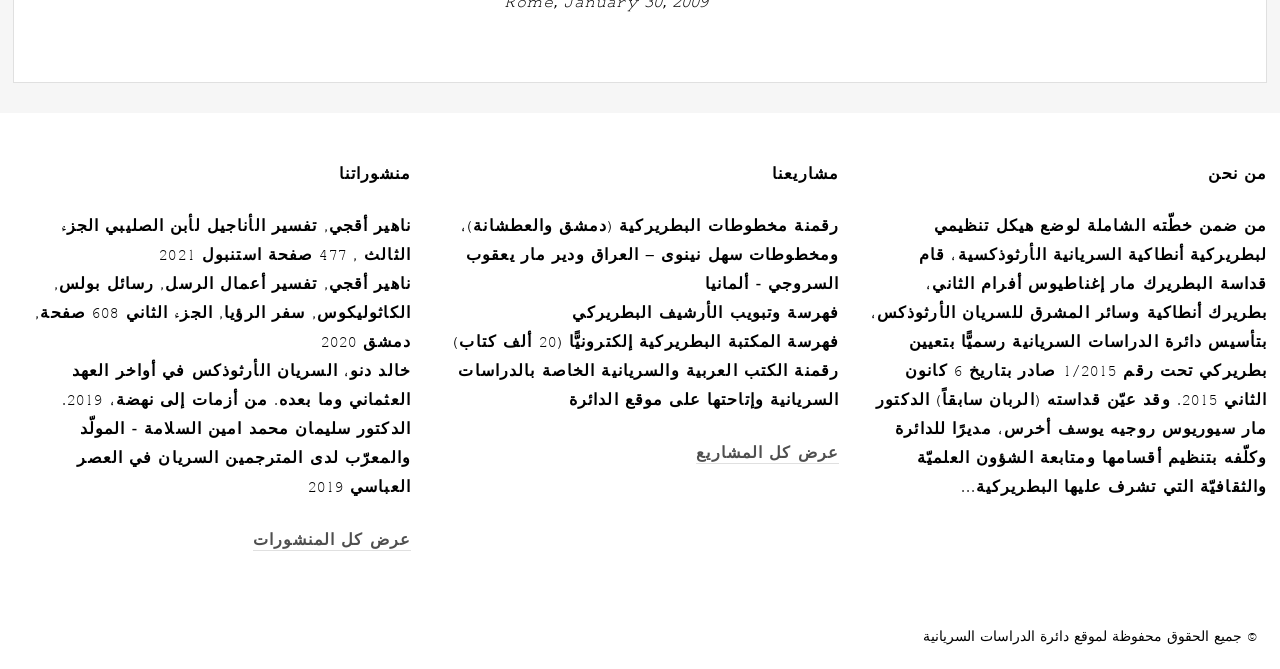What is the purpose of the Syriac Studies Department?
Please answer the question with as much detail as possible using the screenshot.

The answer can be inferred from the first paragraph of the webpage, which mentions that the Syriac Studies Department was established to organize and follow up on scientific and cultural affairs under the supervision of the Patriarchate.